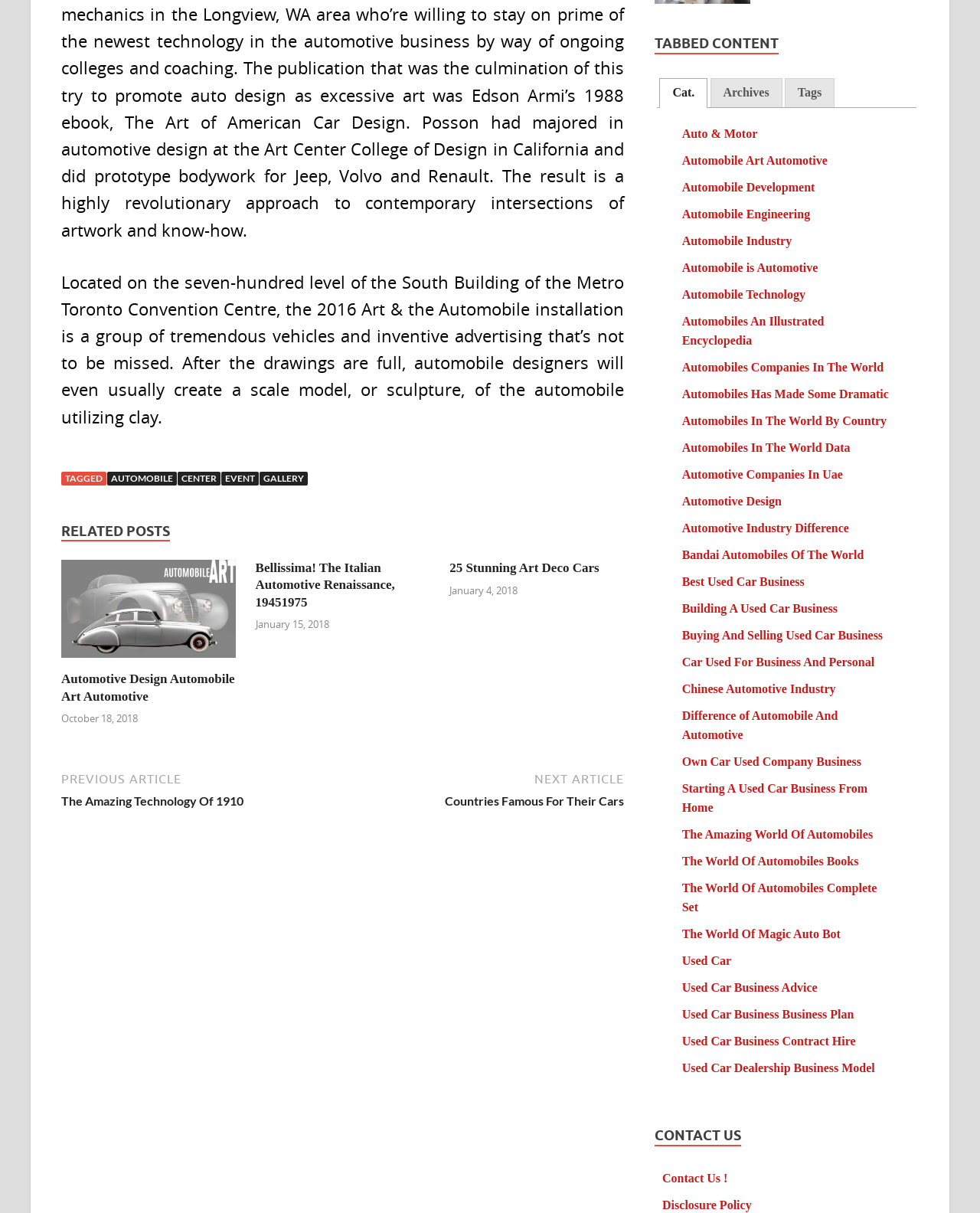Reply to the question with a single word or phrase:
How many related posts are listed on the webpage?

3